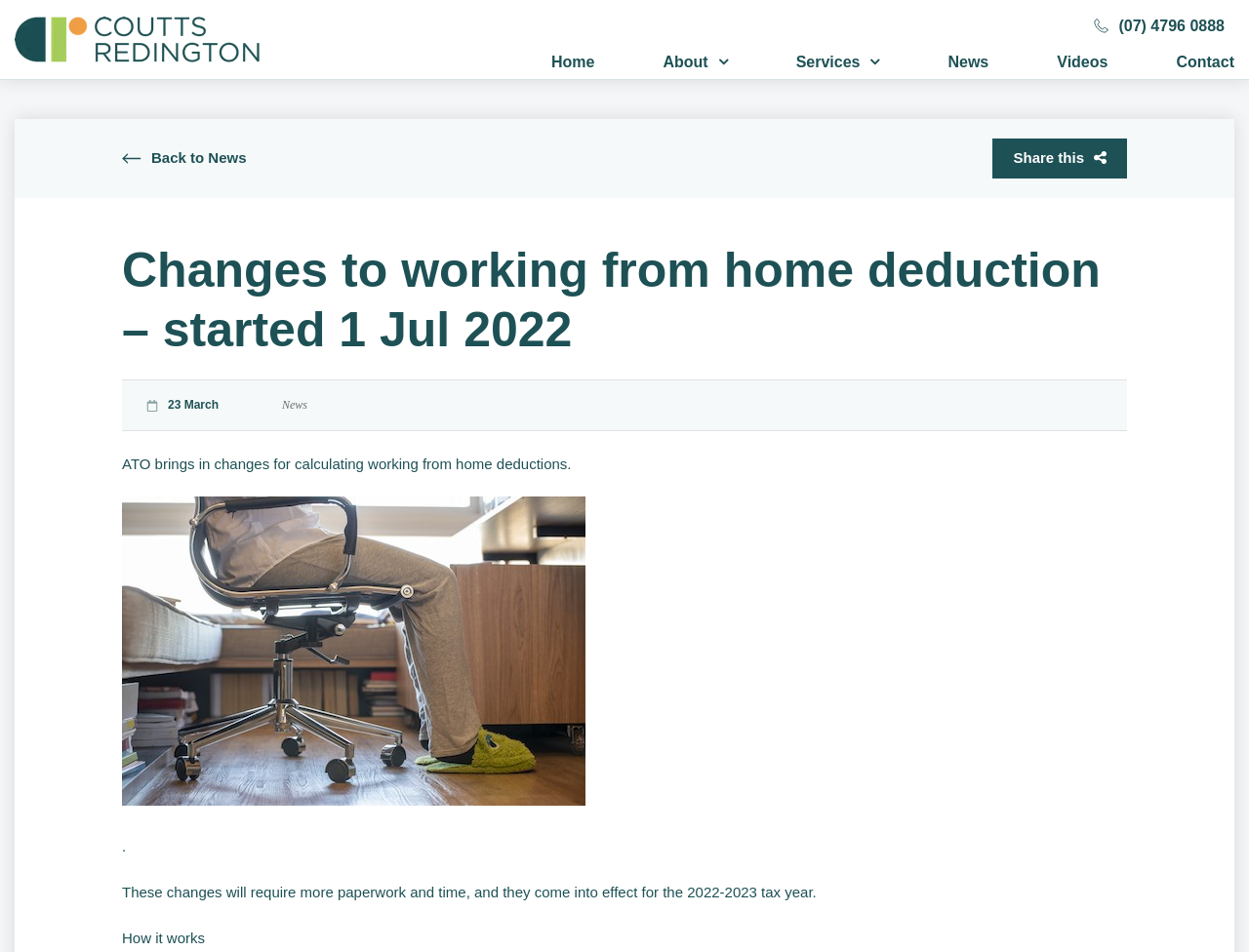Can you find and generate the webpage's heading?

Changes to working from home deduction – started 1 Jul 2022